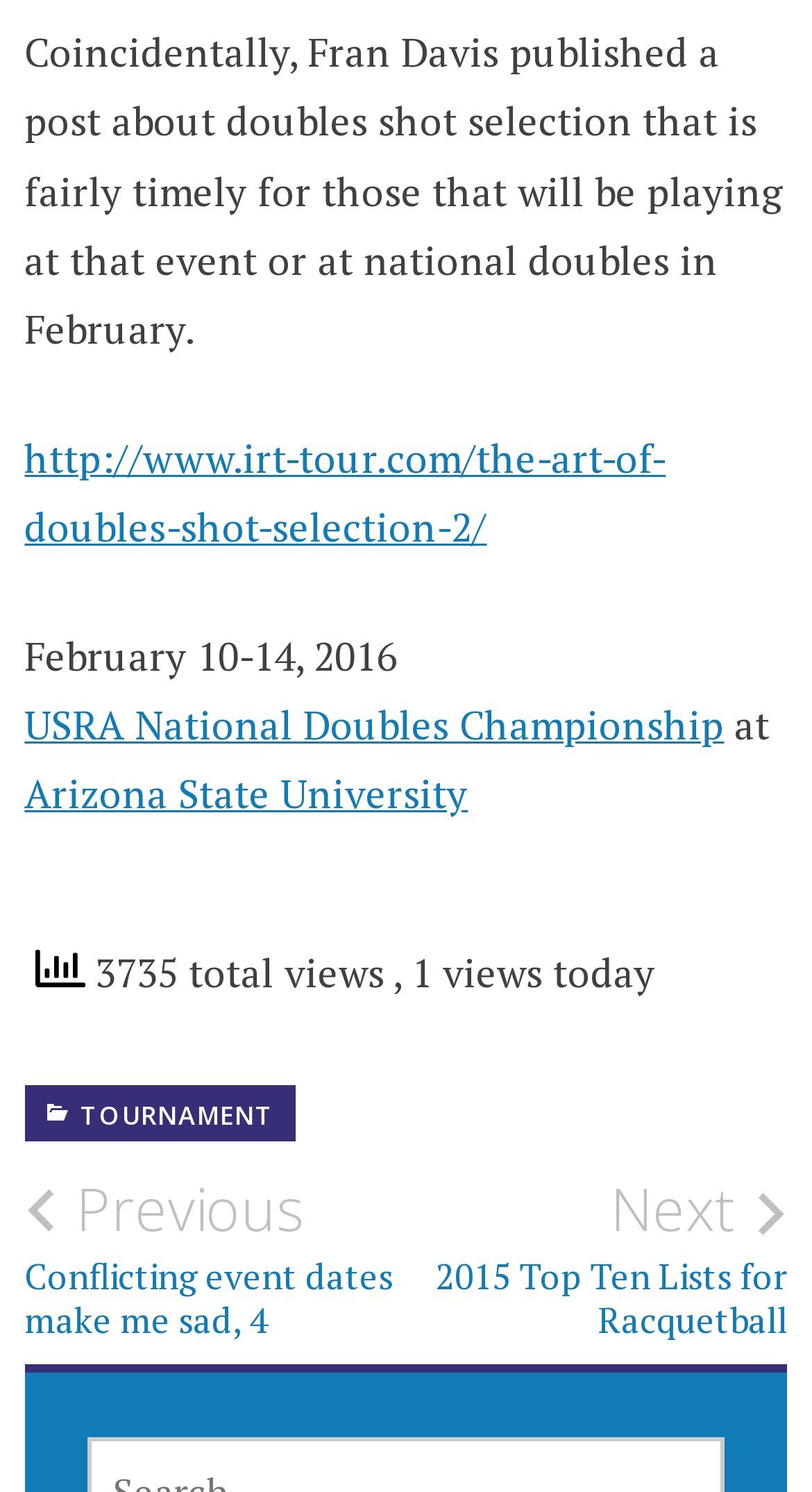Respond to the following question using a concise word or phrase: 
What is the title of the previous post?

Conflicting event dates make me sad, 4